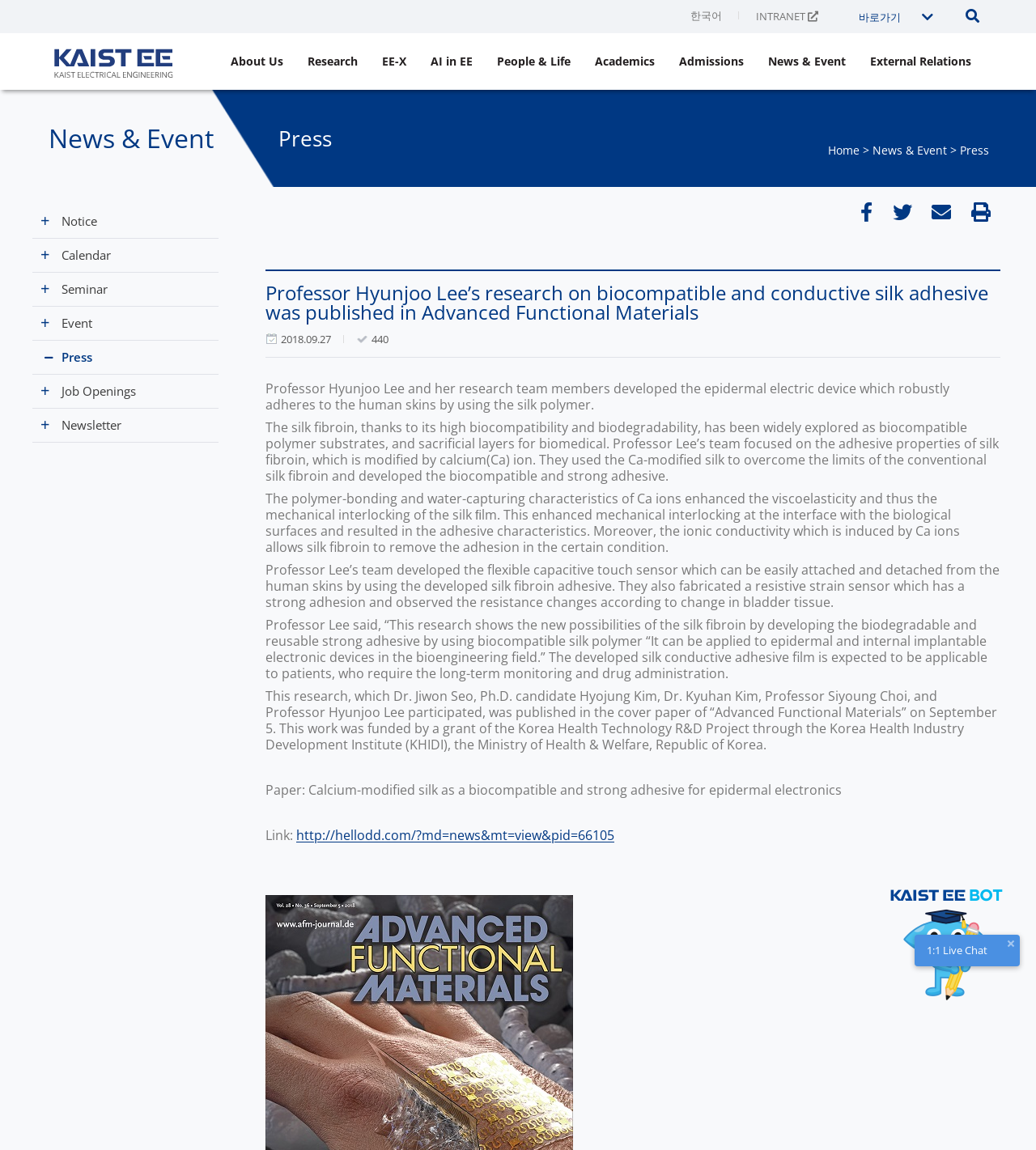Provide a single word or phrase answer to the question: 
What is the purpose of the developed silk fibroin adhesive?

For epidermal and internal implantable electronic devices